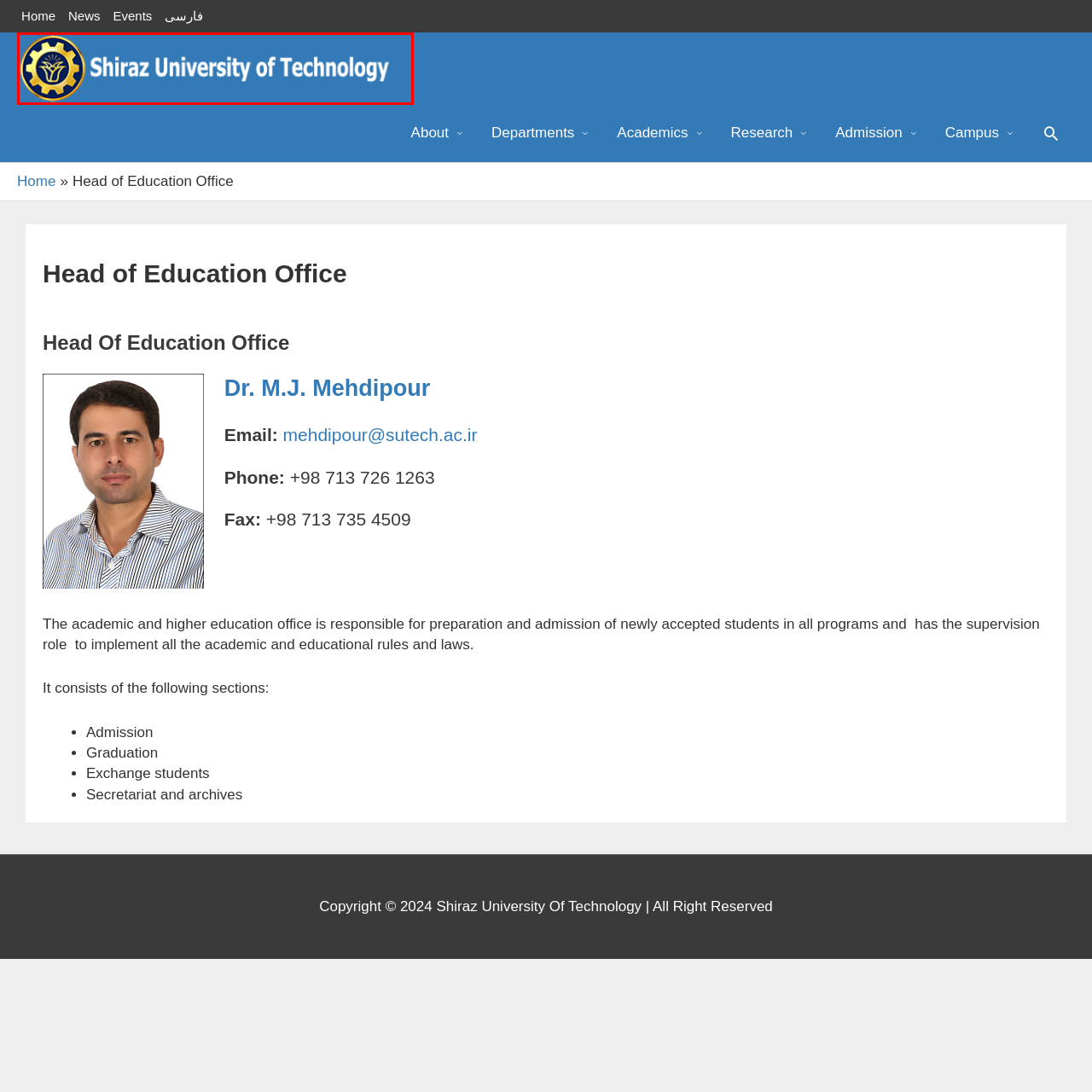Provide a detailed narrative of the image inside the red-bordered section.

The image features the logo of Shiraz University of Technology, prominently displayed against a vibrant blue background. The logo incorporates a stylized gear emblem, symbolizing engineering and technological innovation, alongside an artistic representation of a blossoming flower at the center, reflecting growth and education. The text "Shiraz University of Technology" is presented in a clear, modern font, reinforcing the institution's commitment to education and research in technology and engineering fields. This logo encapsulates the university's identity and mission as a leading educational institution in Shiraz, Iran.